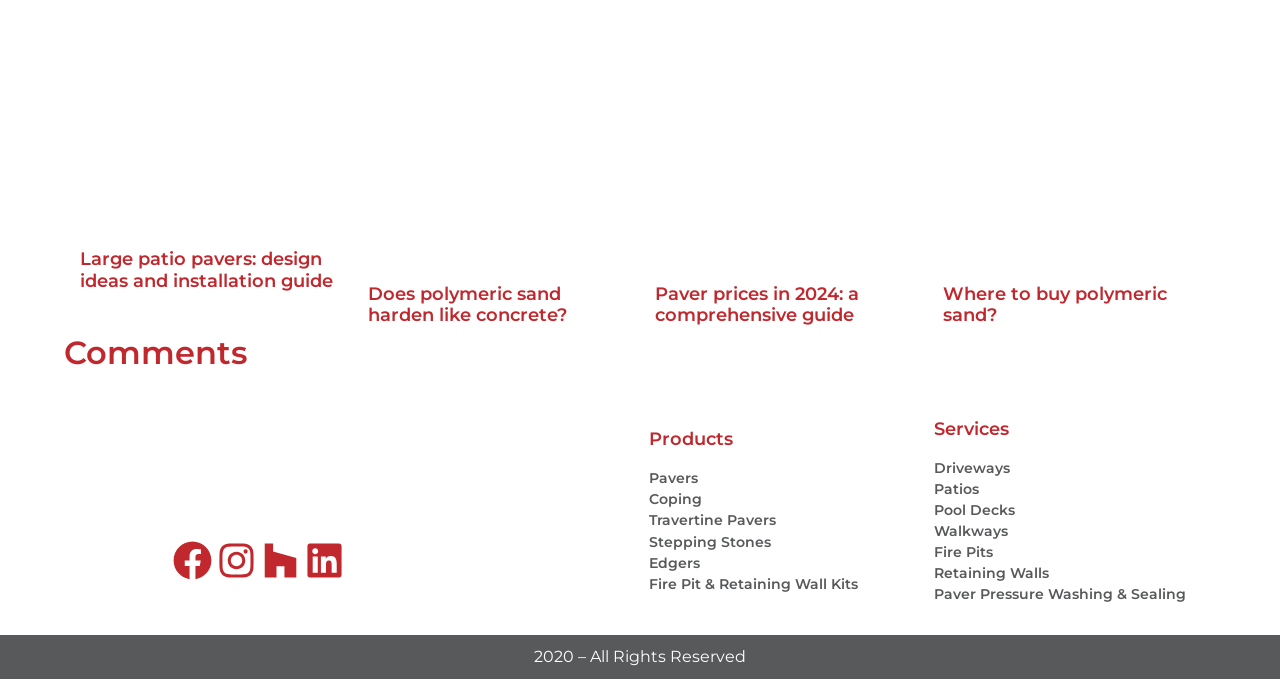Indicate the bounding box coordinates of the element that needs to be clicked to satisfy the following instruction: "Explore 'Pavers'". The coordinates should be four float numbers between 0 and 1, i.e., [left, top, right, bottom].

[0.507, 0.685, 0.714, 0.715]